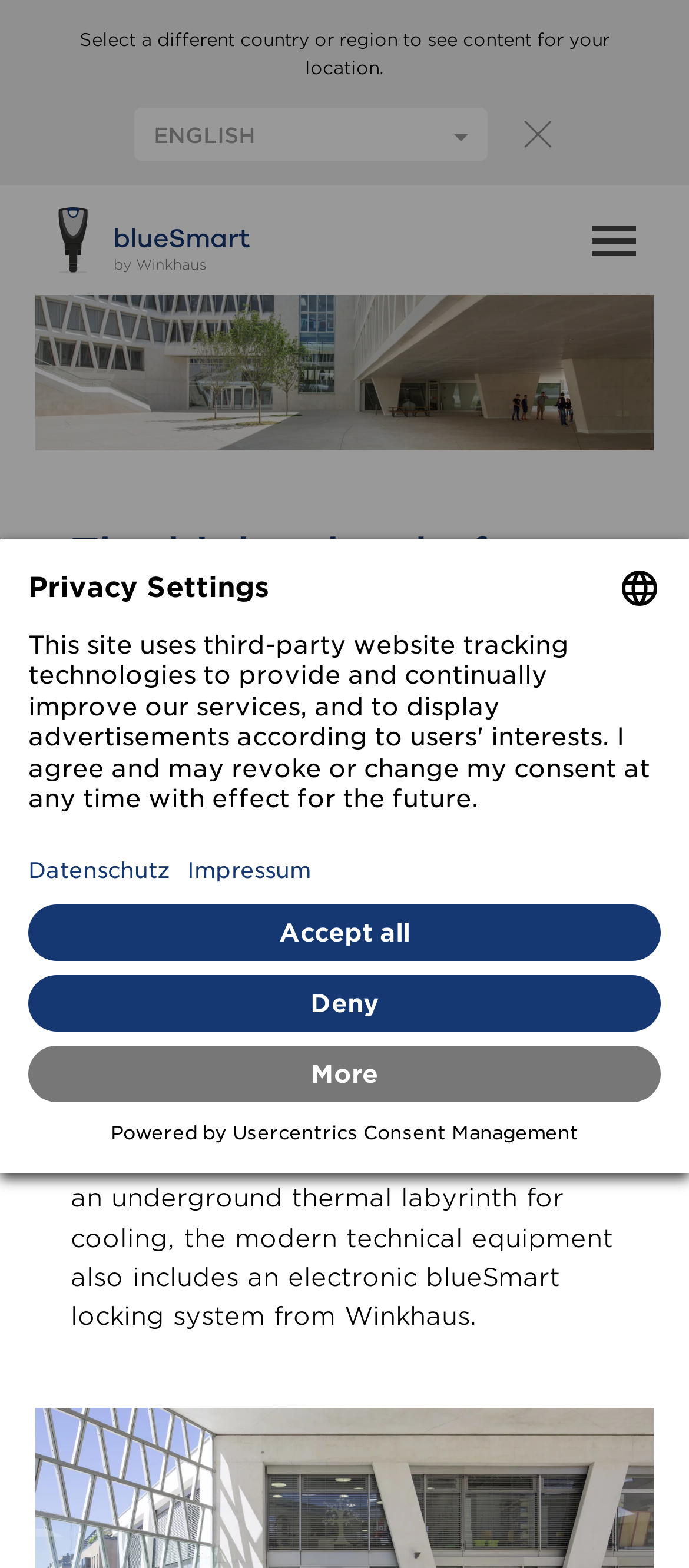Provide a one-word or brief phrase answer to the question:
How many children can the school accommodate?

around 1,600